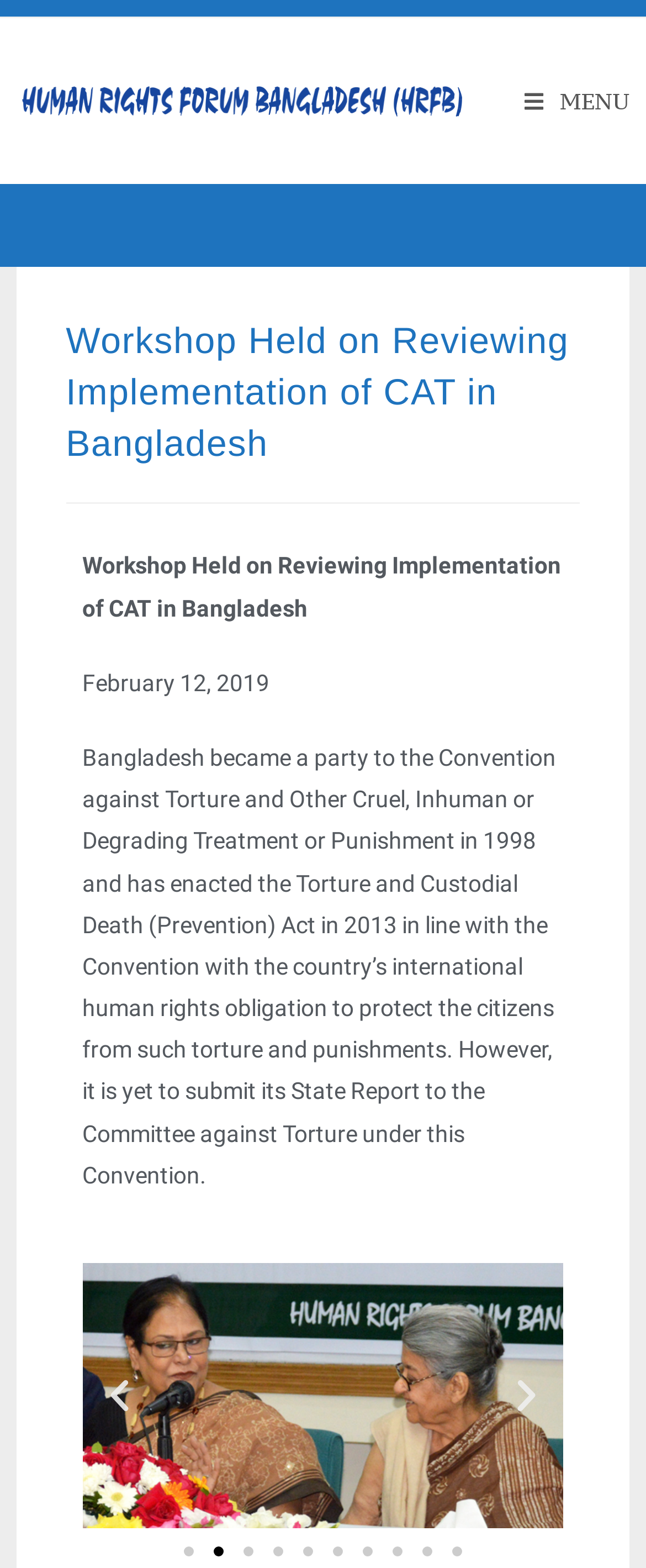Please find the bounding box coordinates for the clickable element needed to perform this instruction: "Click the 'Main Menu' button".

None